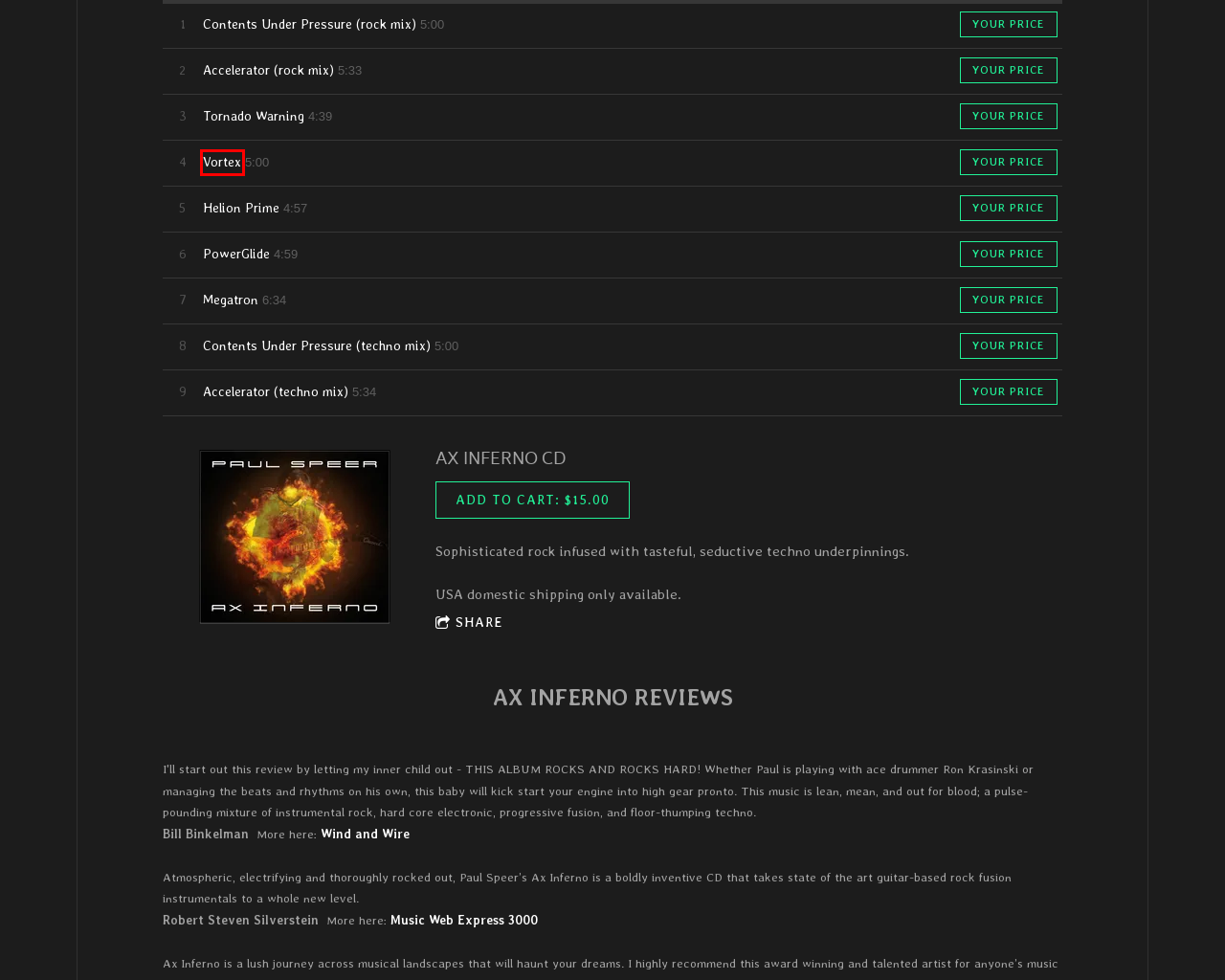Look at the screenshot of a webpage that includes a red bounding box around a UI element. Select the most appropriate webpage description that matches the page seen after clicking the highlighted element. Here are the candidates:
A. PowerGlide by Paul Speer
B. Tornado Warning by Paul Speer
C. Megatron by Paul Speer
D. Contents Under Pressure (techno mix) by Paul Speer
E. Helion Prime by Paul Speer
F. Accelerator (techno mix) by Paul Speer
G. CD/DVD Reviews
H. Vortex by Paul Speer

H